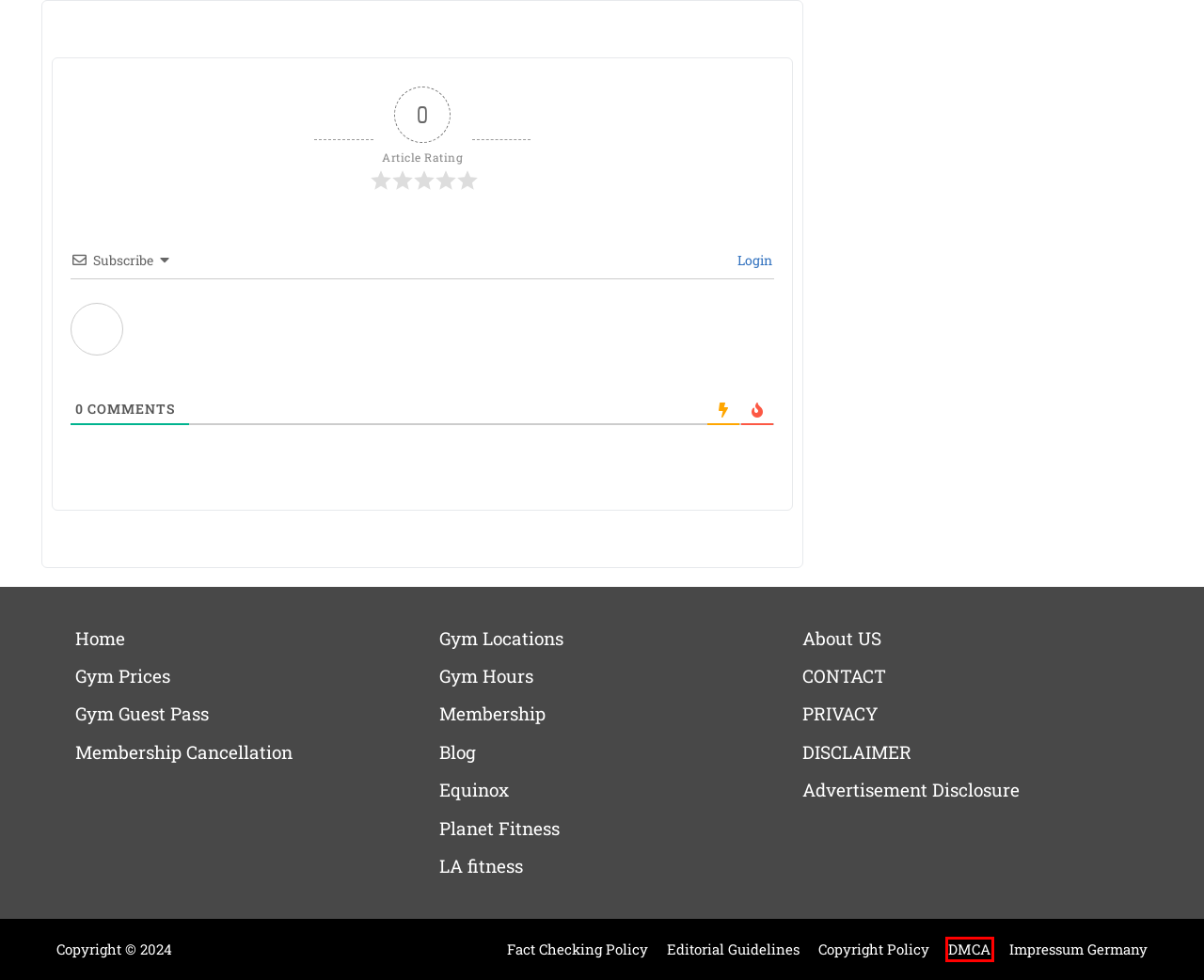A screenshot of a webpage is given, featuring a red bounding box around a UI element. Please choose the webpage description that best aligns with the new webpage after clicking the element in the bounding box. These are the descriptions:
A. Gym Hours
B. CONTACT
C. LA fitness
D. DMCA
E. Advertisement Disclosure
F. PRIVACY
G. Fact Checking Policy
H. Equinox

D